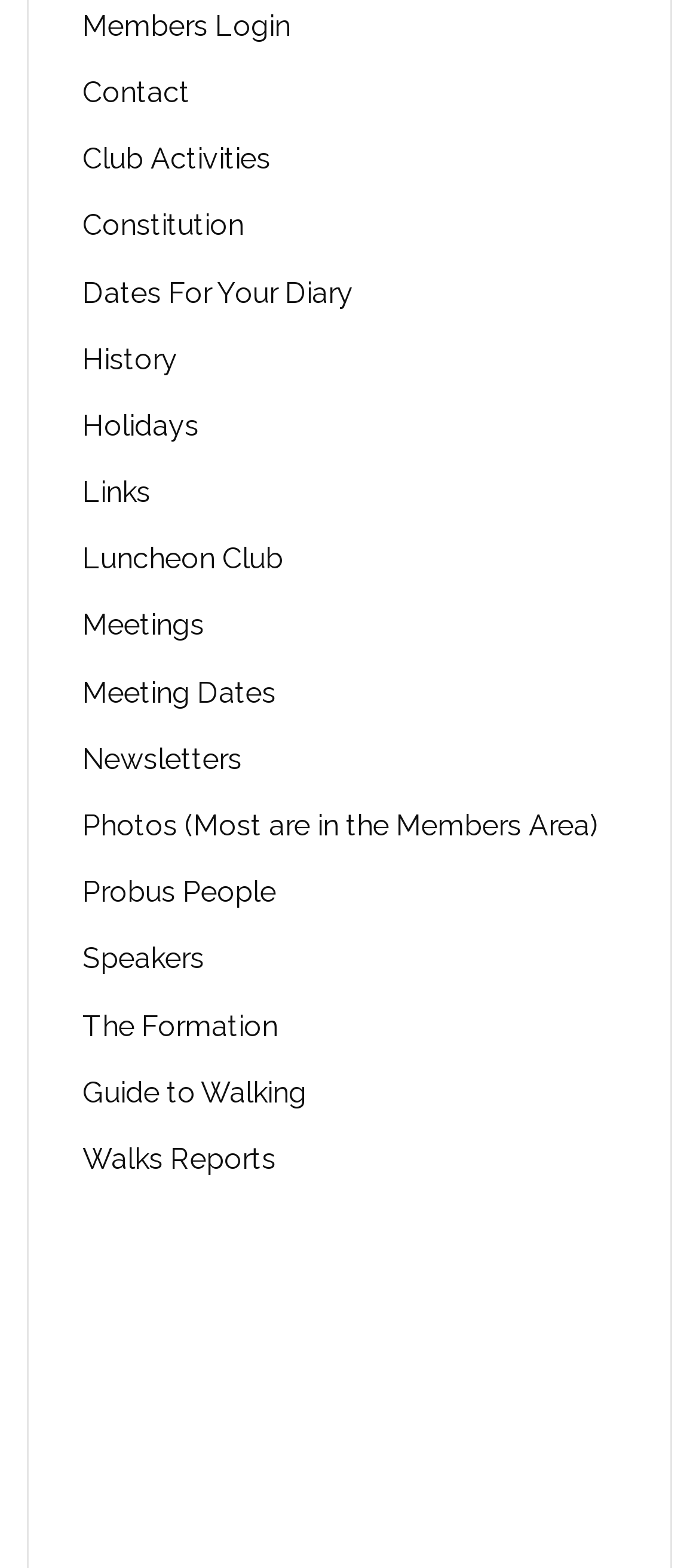Respond with a single word or short phrase to the following question: 
How many links are available on the page?

18